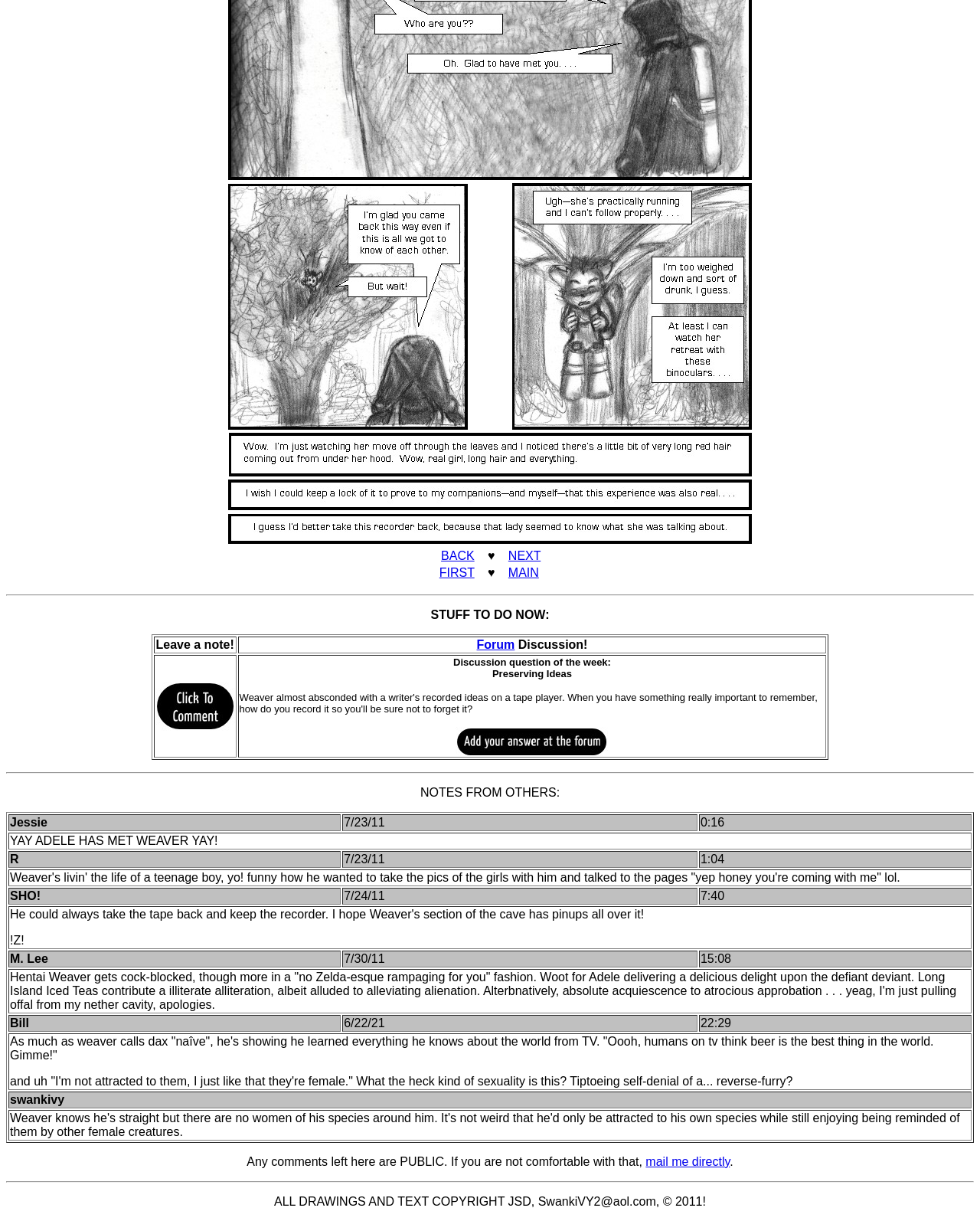Please examine the image and provide a detailed answer to the question: How many comments are displayed on the webpage?

The webpage displays a list of comments from various users, including Jessie, YAY ADELE, R, and others. By counting the number of rows in the table, we can determine that there are 10 comments displayed on the webpage.